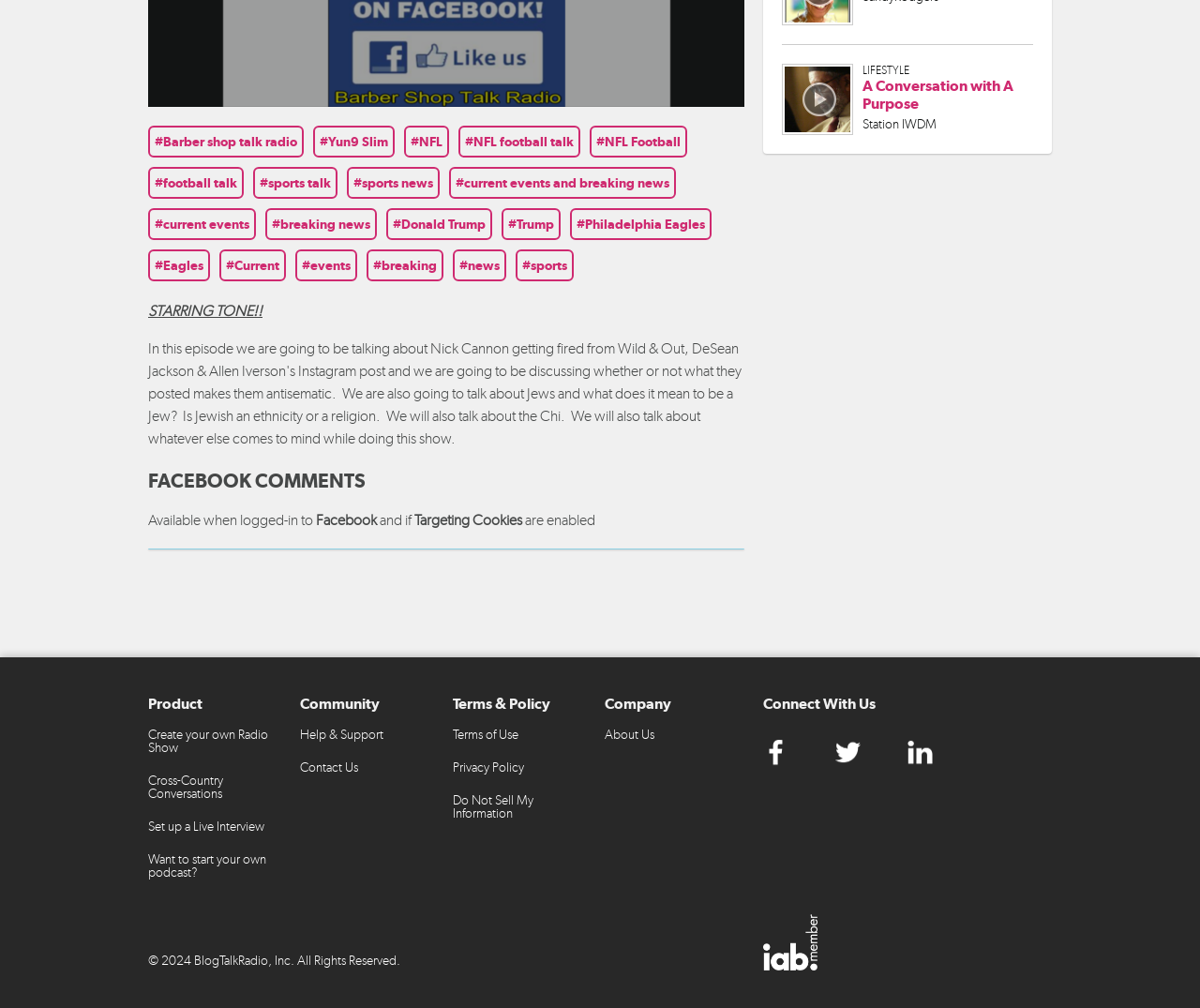Locate and provide the bounding box coordinates for the HTML element that matches this description: "About Us".

[0.504, 0.716, 0.62, 0.742]